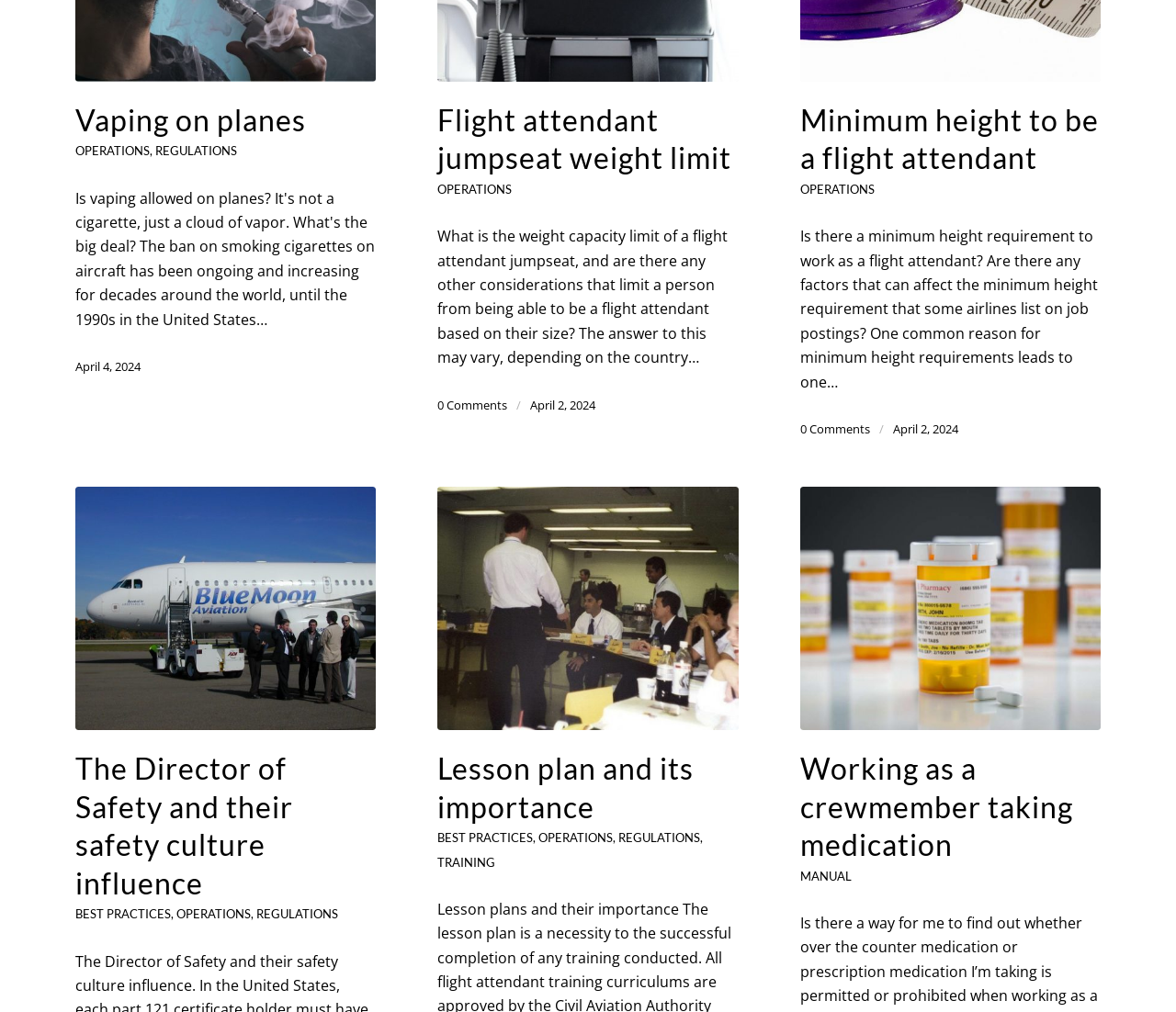What is the topic of the first article?
Refer to the image and offer an in-depth and detailed answer to the question.

The first article's heading is 'Vaping on planes', which suggests that the topic of the article is related to vaping on planes.